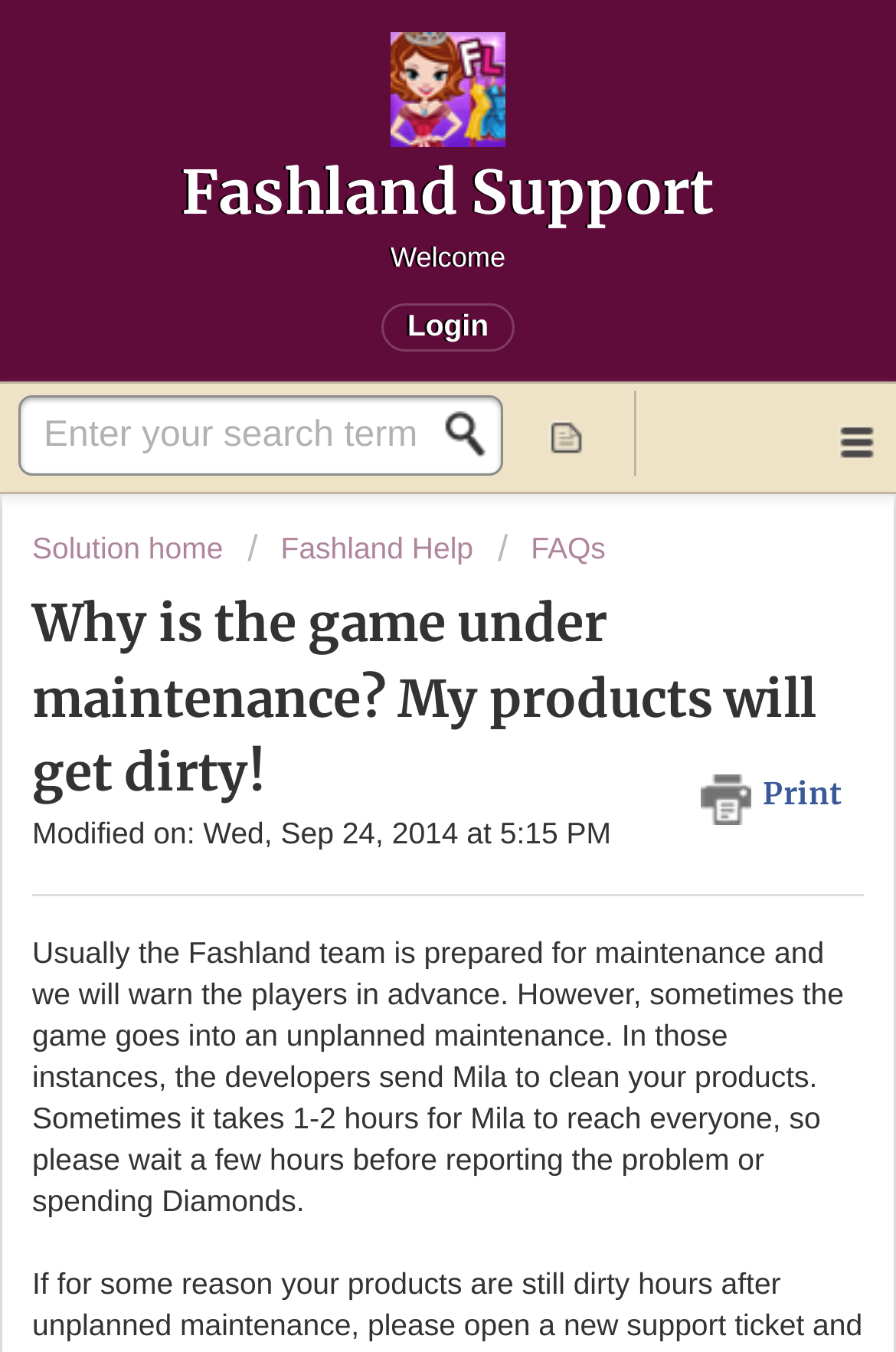Elaborate on the different components and information displayed on the webpage.

The webpage is a support page for Fashland, a game. At the top left, there is a logo link, accompanied by an image of the logo. Next to it, there is a heading that reads "Fashland Support". Below the logo, there is a static text that says "Welcome". 

On the top right, there are several links, including "Login", a search bar with a "Search" button, and a link to "Check ticket status". 

Below the search bar, there are several links to different sections of the support page, including "Solution home", "Fashland Help", and "FAQs". 

The main content of the page is a heading that reads "Why is the game under maintenance? My products will get dirty! Print", with a "Print" link to the right of it. Below the heading, there is a static text that shows the modification date of the page. 

A horizontal separator line divides the page, and below it, there is a block of text that explains the game's maintenance policy. The text explains that the game may undergo unplanned maintenance, and in such cases, the developers will send a character named Mila to clean the players' products. 

Finally, at the bottom of the page, there is a "Download" link.